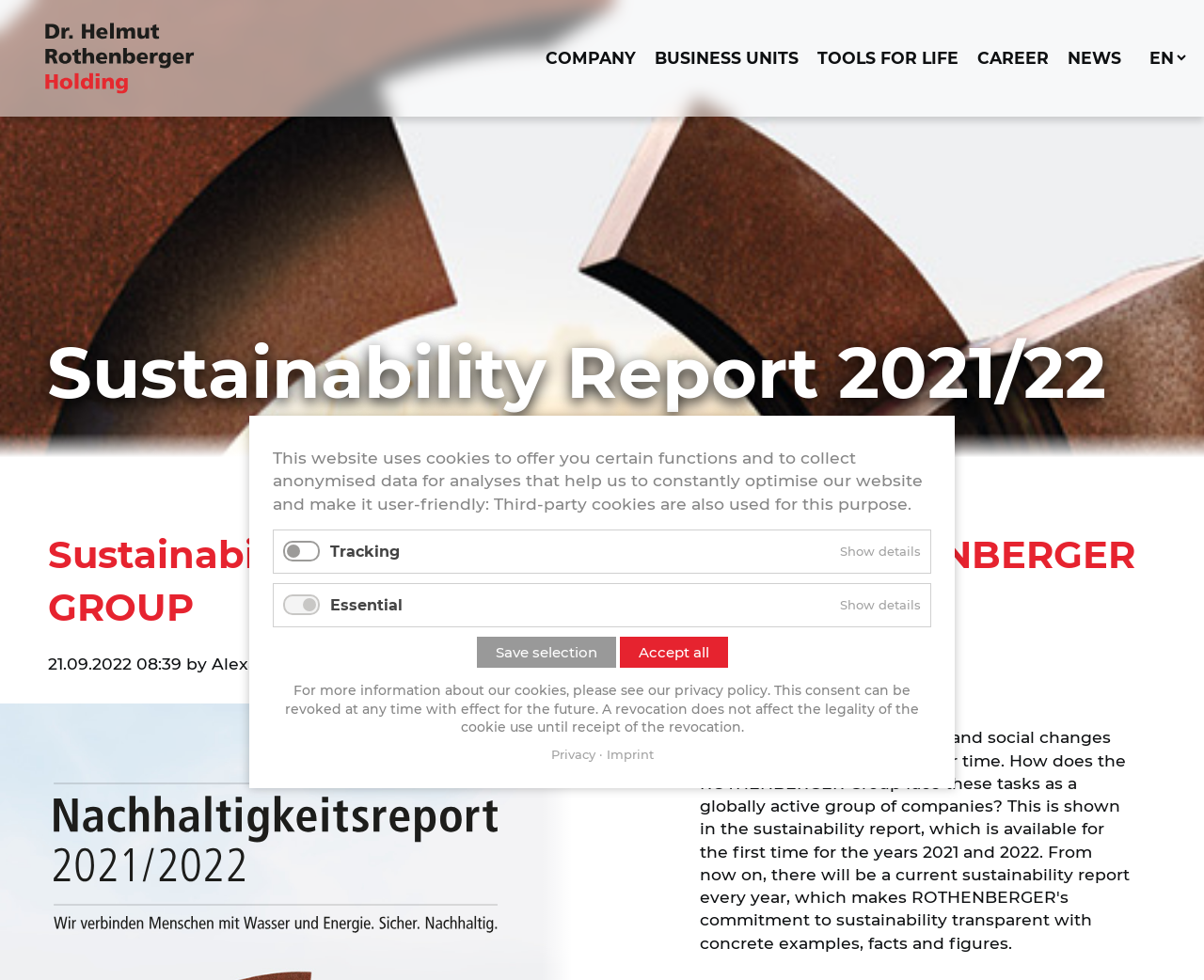Construct a comprehensive caption that outlines the webpage's structure and content.

The webpage is titled "Sustainability Report 2021/22 - Rothenberger Holding EN" and provides concrete insights into numerous developments and change processes towards sustainability within the corporate group.

At the top of the page, there is a prominent alert section that spans about two-thirds of the page width, containing a message about the website's use of cookies and a brief description of their purpose. Below this section, there are two columns of checkboxes and buttons, allowing users to customize their cookie preferences. The left column has two checkboxes, one for "Tracking" and another for "Essential" cookies, both accompanied by "Show details" buttons. The right column has two buttons, "Save selection" and "Accept all". 

Further down, there is a paragraph of text explaining the cookie policy, followed by two links to the "Privacy" and "Imprint" pages.

The top navigation menu consists of six links: "Home", "COMPANY", "BUSINESS UNITS", "TOOLS FOR LIFE", "CAREER", and "NEWS". The "COMPANY" and "BUSINESS UNITS" links have dropdown menus.

Below the navigation menu, there is a large banner that spans the full width of the page, containing a heading that reads "Sustainability Report 2021/22". 

The main content section begins with a heading that states "Sustainability is a central issue for the ROTHENBERGER GROUP", followed by a timestamp indicating the publication date and time of the report, and the author's name, Alexandru Zettl.